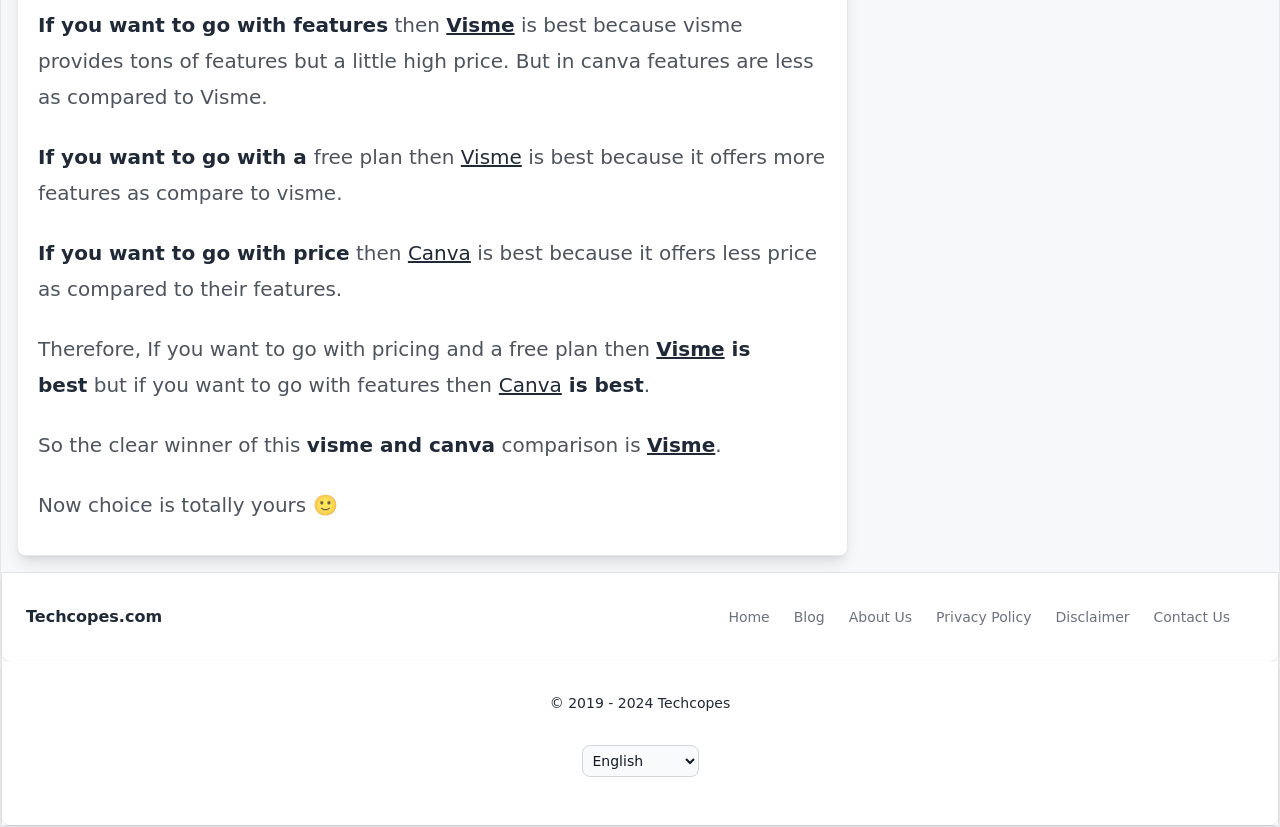Please determine the bounding box of the UI element that matches this description: Visme. The coordinates should be given as (top-left x, top-left y, bottom-right x, bottom-right y), with all values between 0 and 1.

[0.505, 0.523, 0.559, 0.552]